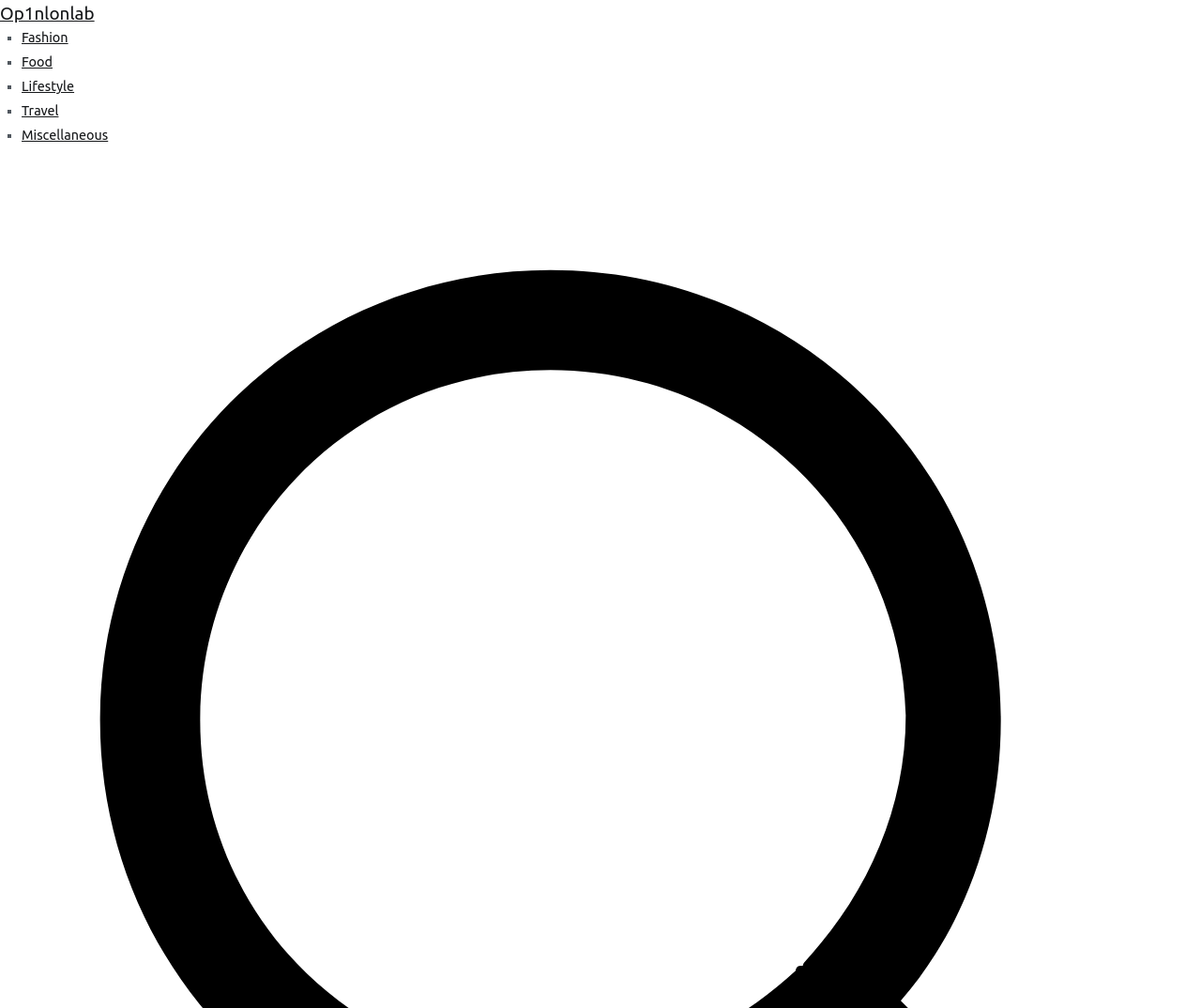Can you find and provide the title of the webpage?

Htc Lexicon – Android Powered Smartphone With Qwerty Sliding